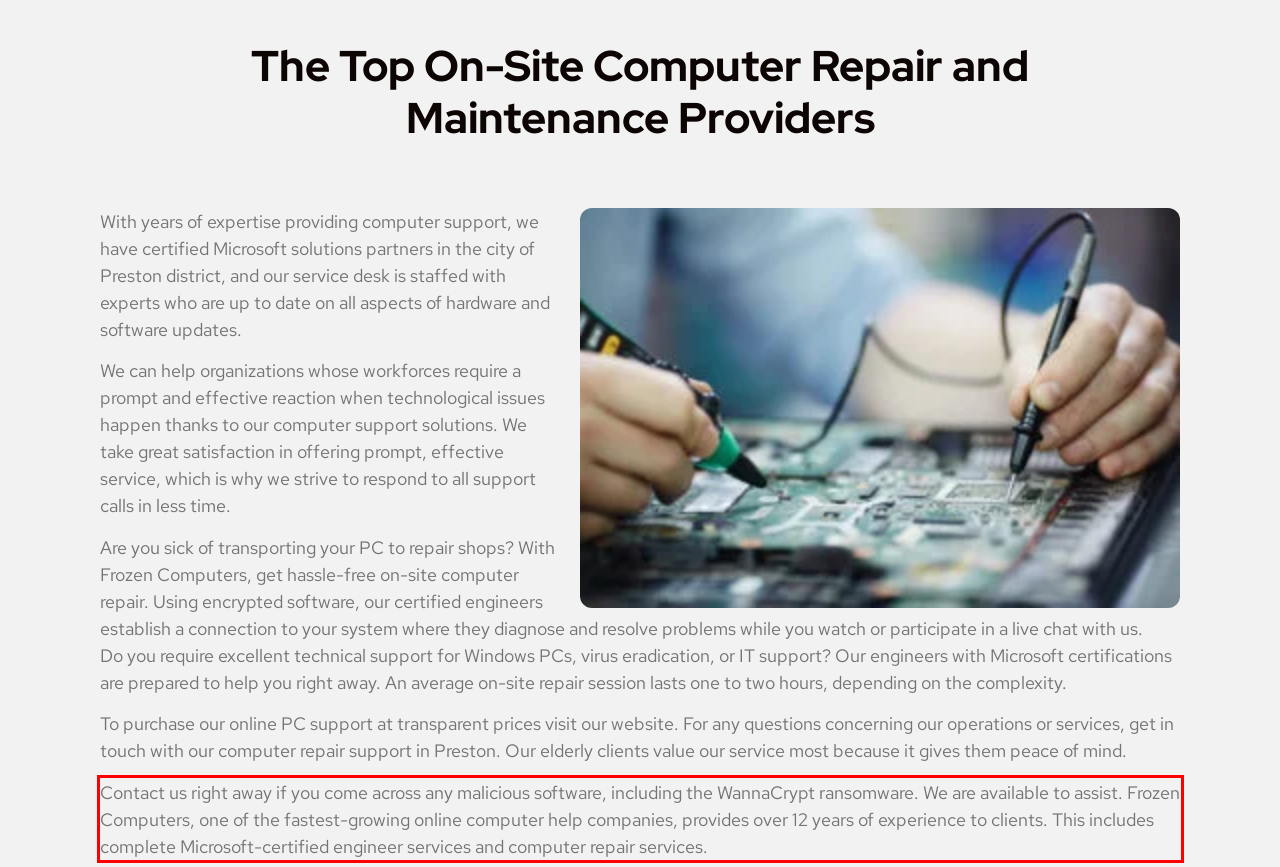Please look at the screenshot provided and find the red bounding box. Extract the text content contained within this bounding box.

Contact us right away if you come across any malicious software, including the WannaCrypt ransomware. We are available to assist. Frozen Computers, one of the fastest-growing online computer help companies, provides over 12 years of experience to clients. This includes complete Microsoft-certified engineer services and computer repair services.